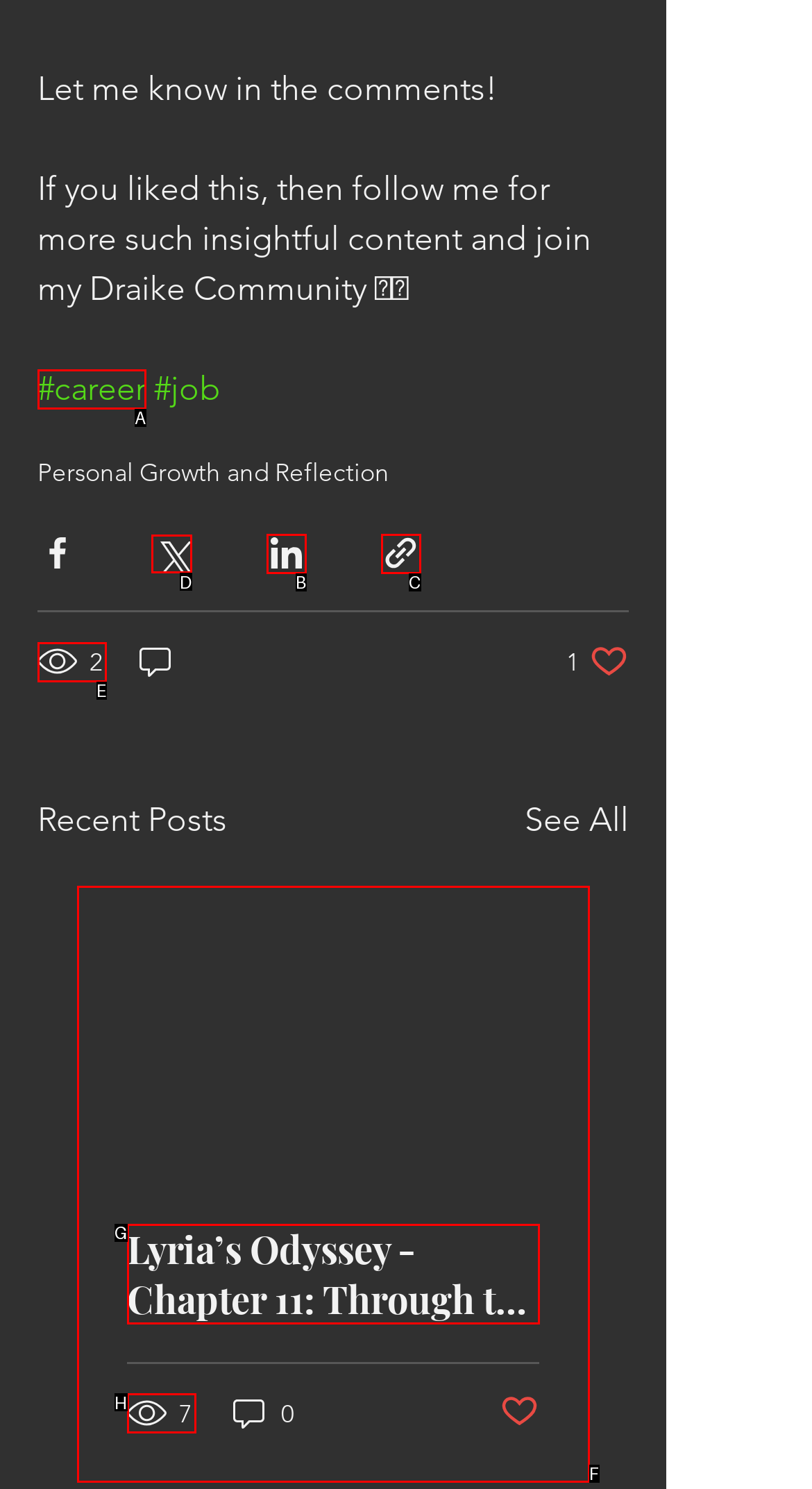Select the appropriate HTML element that needs to be clicked to execute the following task: Share via Twitter. Respond with the letter of the option.

D